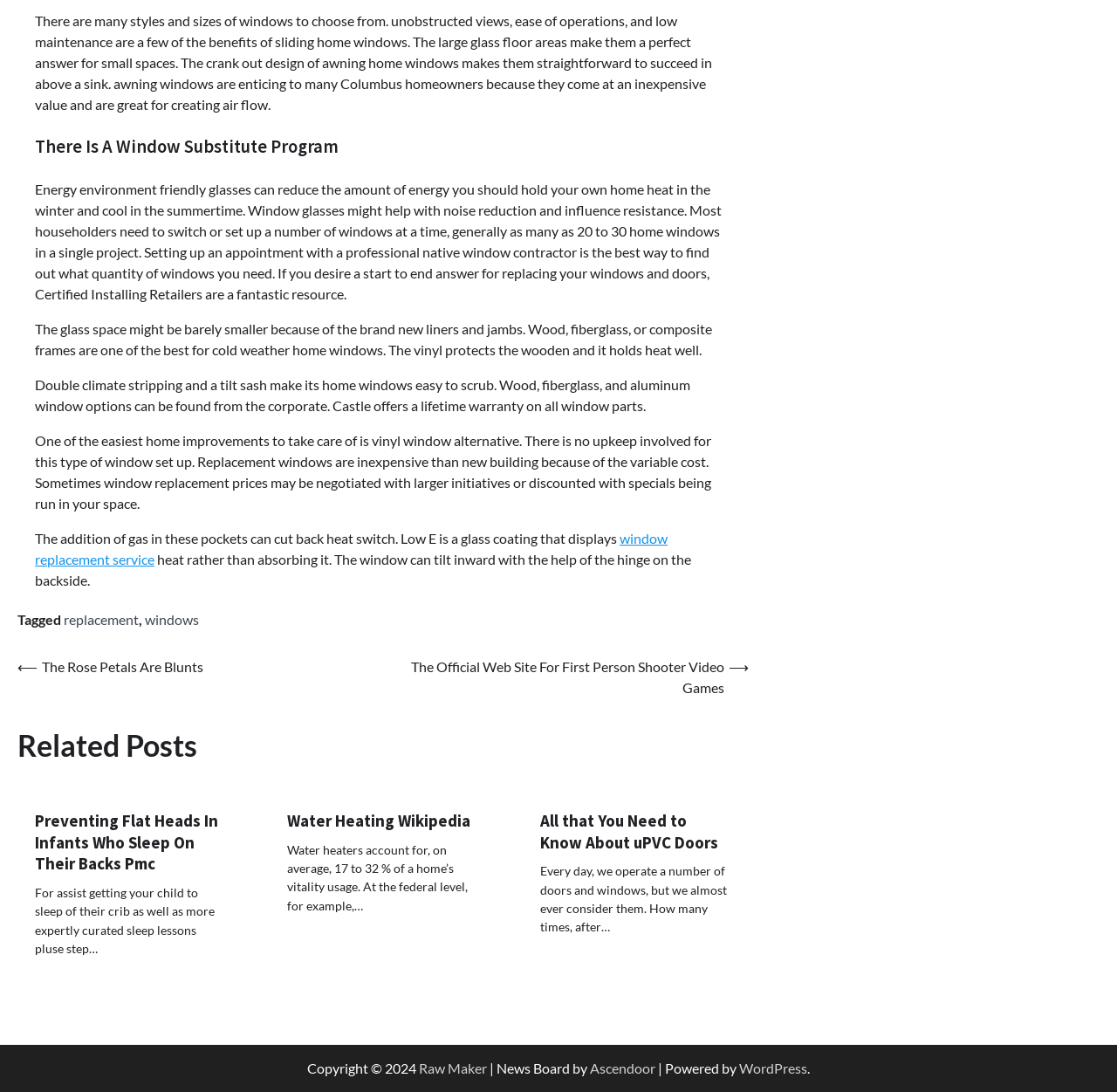Specify the bounding box coordinates of the area to click in order to follow the given instruction: "Click on 'window replacement service'."

[0.031, 0.485, 0.598, 0.52]